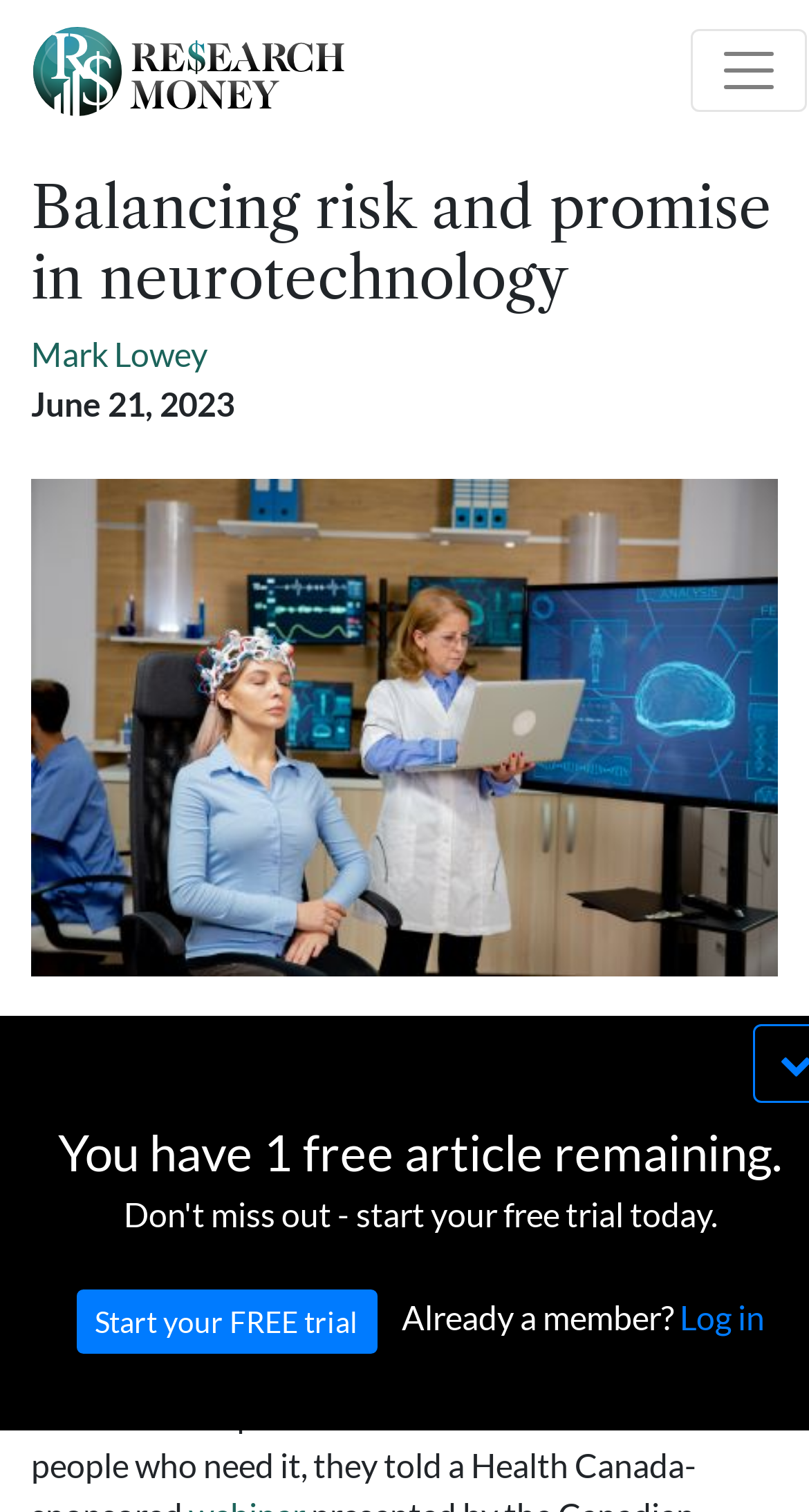Who wrote the article?
Please give a detailed and elaborate answer to the question.

I found the author's name by looking at the link element that says 'Mark Lowey' which is located below the main heading.